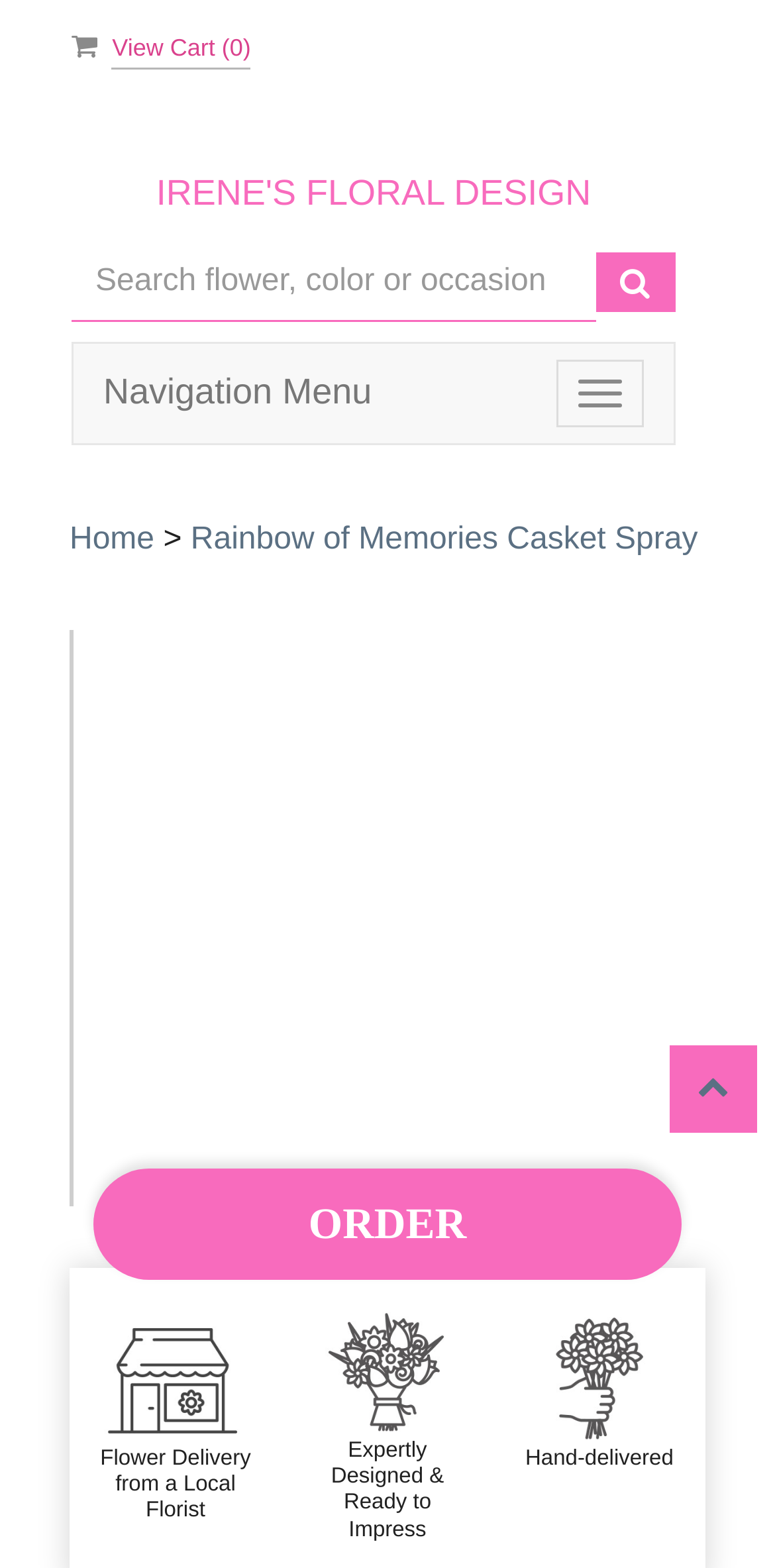Identify the bounding box for the described UI element. Provide the coordinates in (top-left x, top-left y, bottom-right x, bottom-right y) format with values ranging from 0 to 1: Navigation Menu

[0.095, 0.219, 0.518, 0.282]